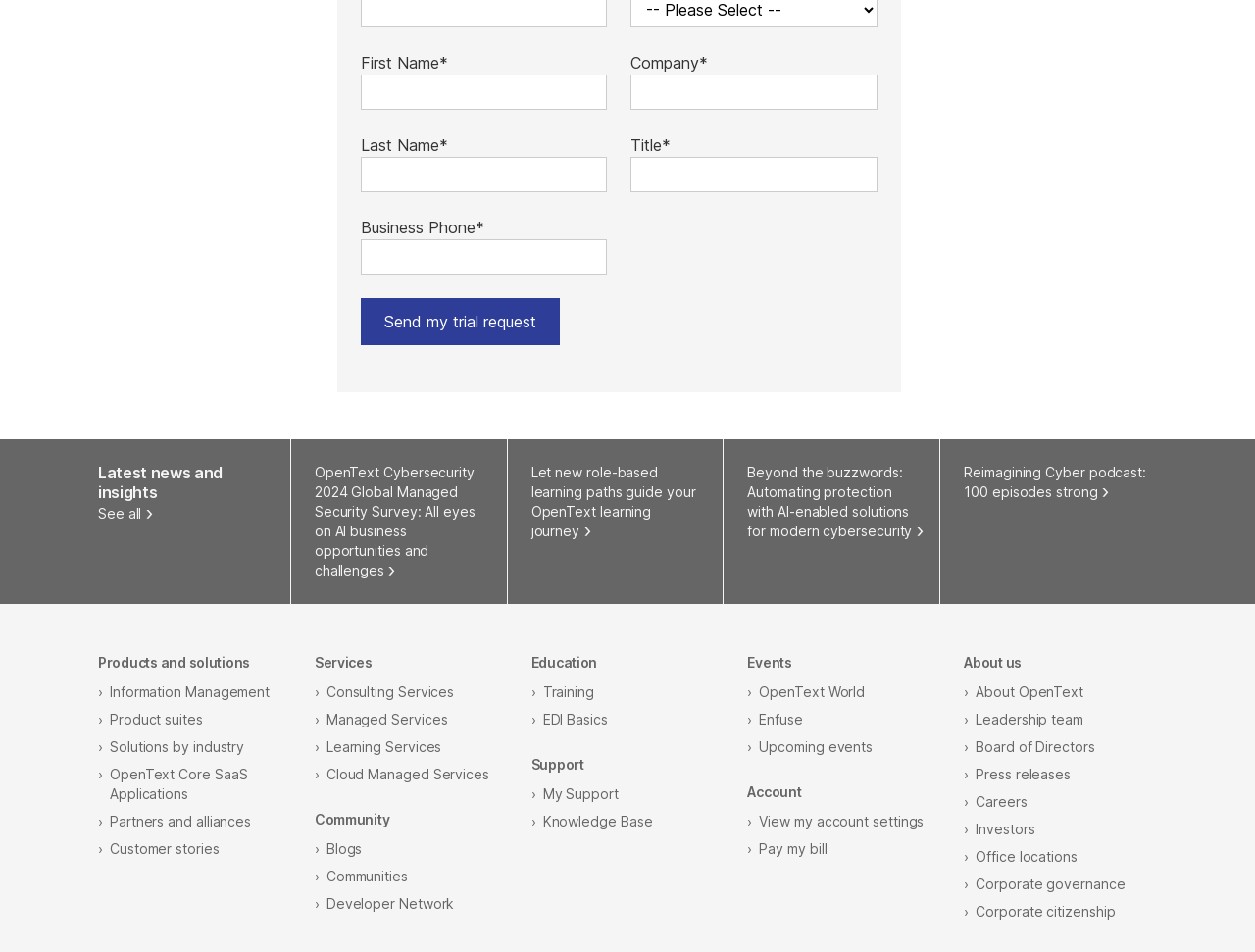Determine the bounding box coordinates for the clickable element required to fulfill the instruction: "Click Send my trial request". Provide the coordinates as four float numbers between 0 and 1, i.e., [left, top, right, bottom].

[0.287, 0.313, 0.446, 0.363]